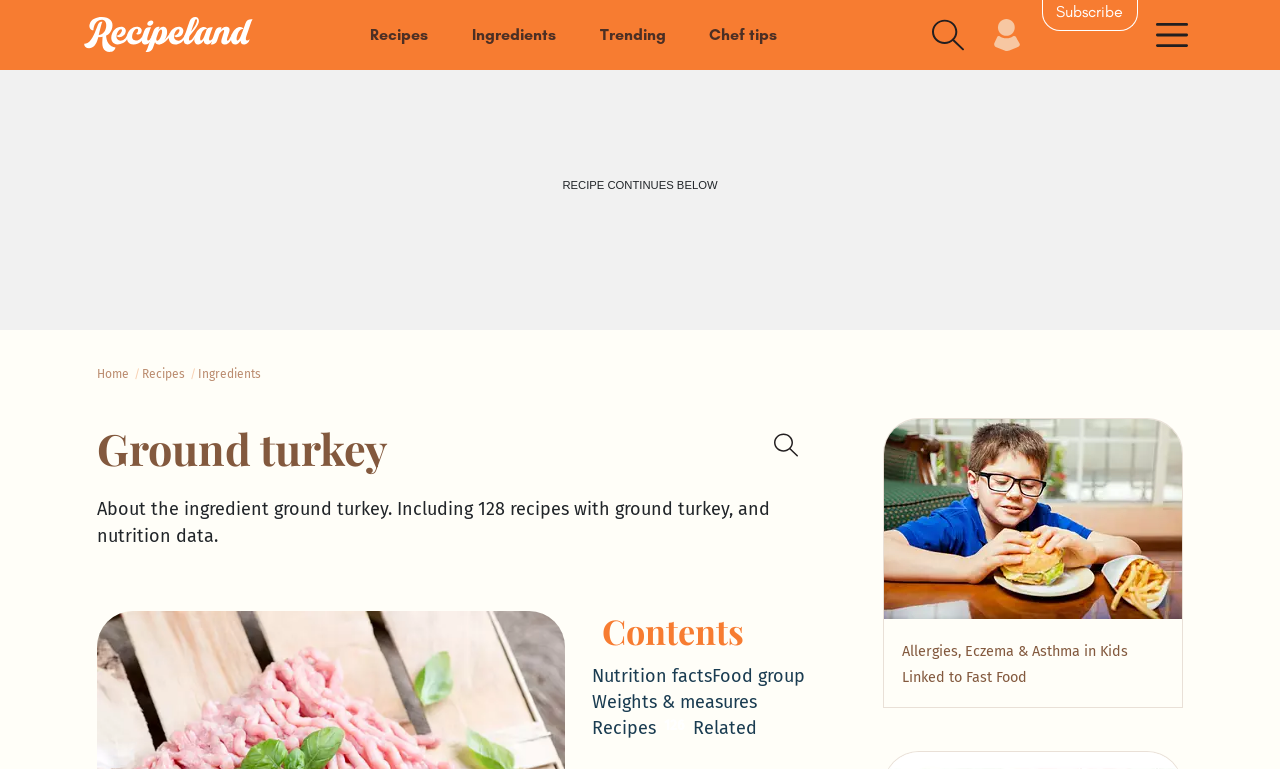Locate the bounding box coordinates of the item that should be clicked to fulfill the instruction: "View Nutrition facts".

[0.462, 0.864, 0.556, 0.893]